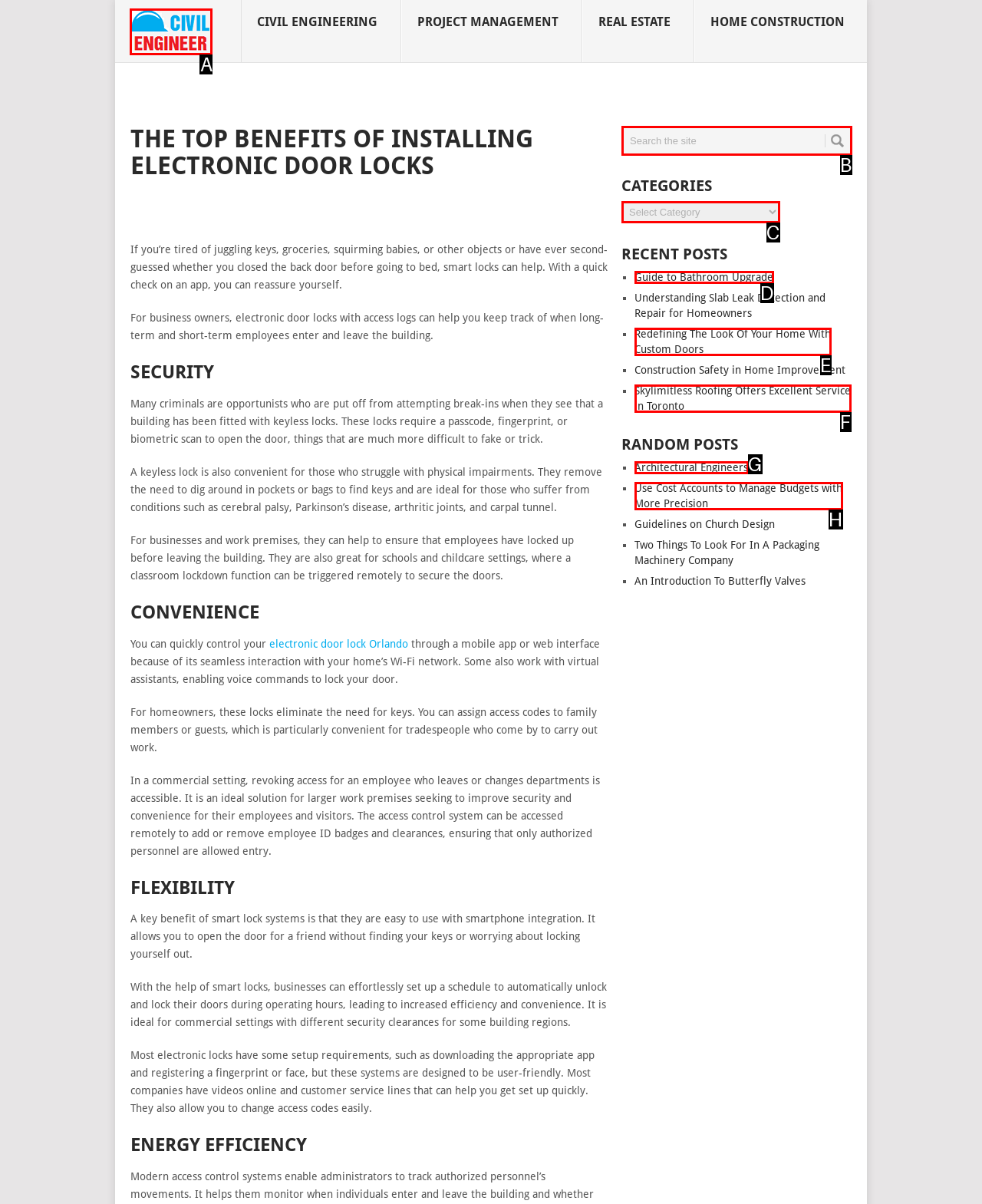Determine which HTML element should be clicked to carry out the following task: Select a category Respond with the letter of the appropriate option.

C